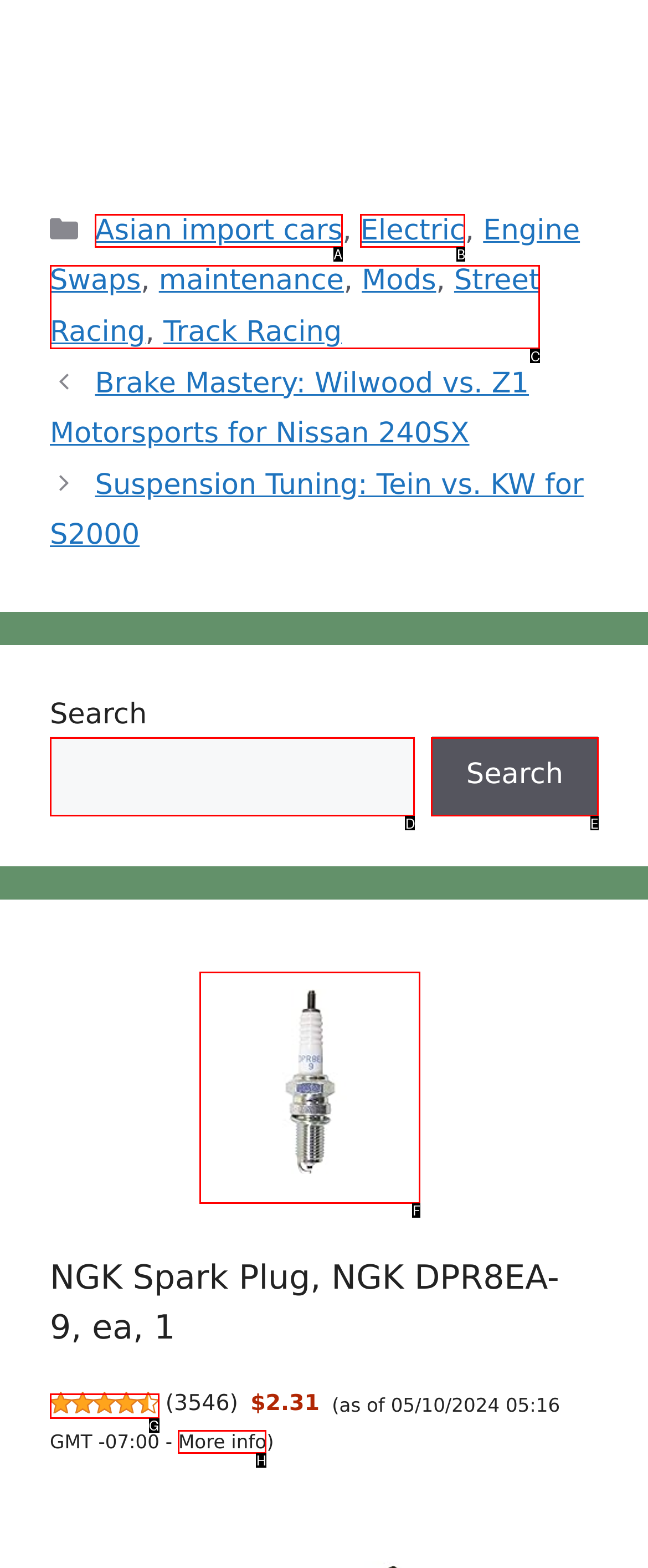Tell me which one HTML element I should click to complete the following task: Click on the 'More info' link Answer with the option's letter from the given choices directly.

H